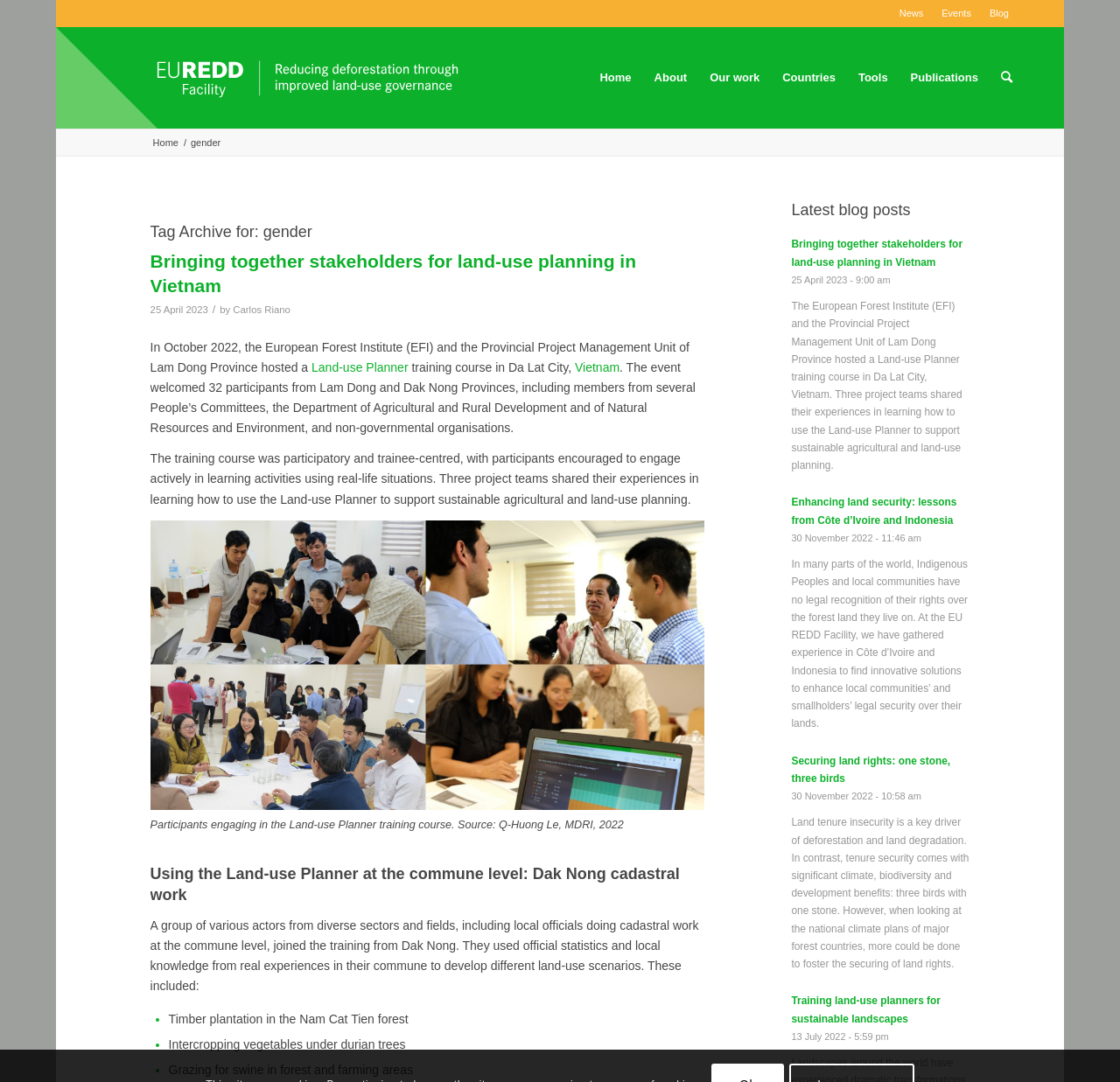Given the element description "Home" in the screenshot, predict the bounding box coordinates of that UI element.

[0.525, 0.025, 0.574, 0.119]